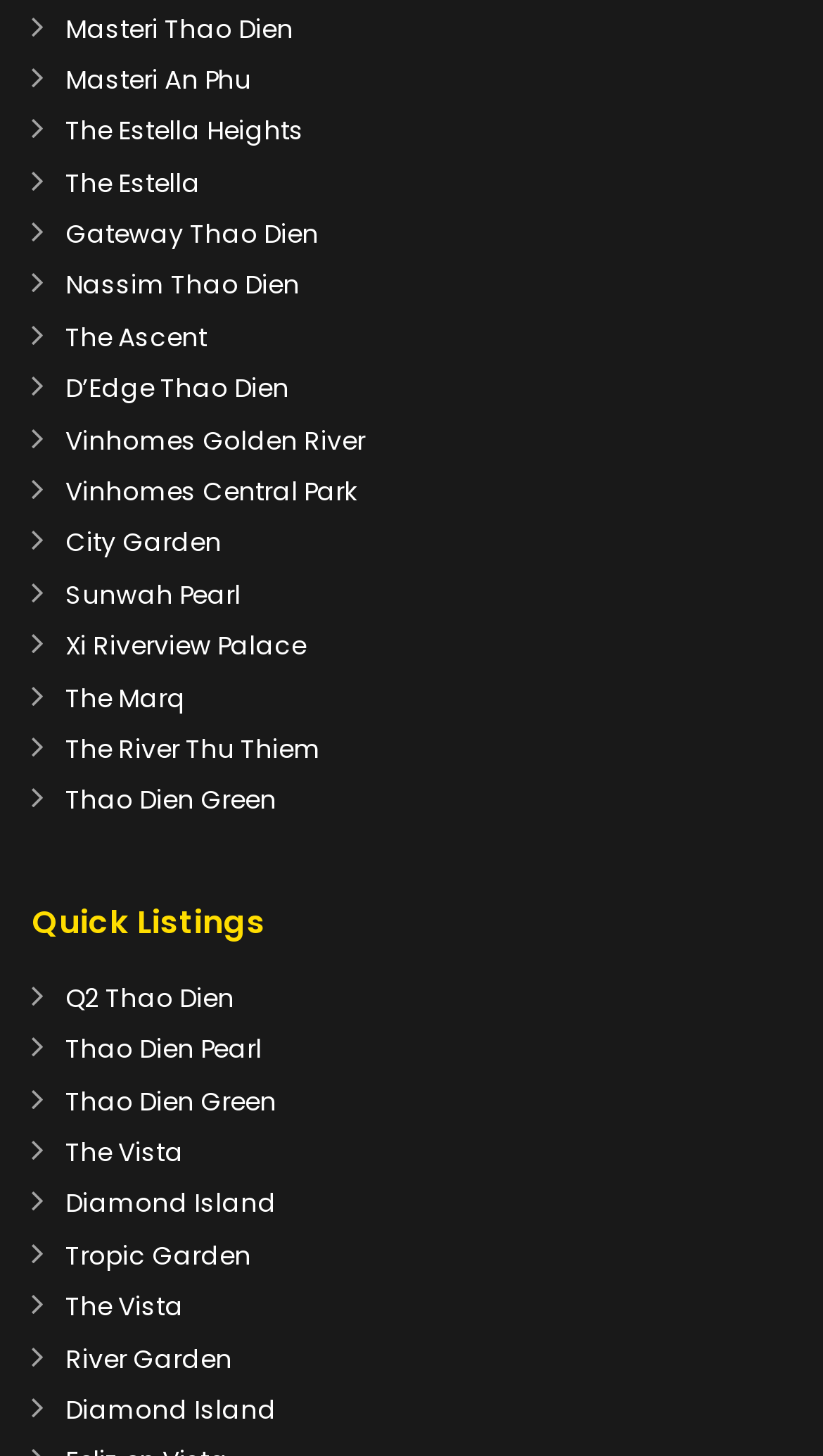Could you indicate the bounding box coordinates of the region to click in order to complete this instruction: "Check Quick Listings".

[0.038, 0.616, 0.962, 0.651]